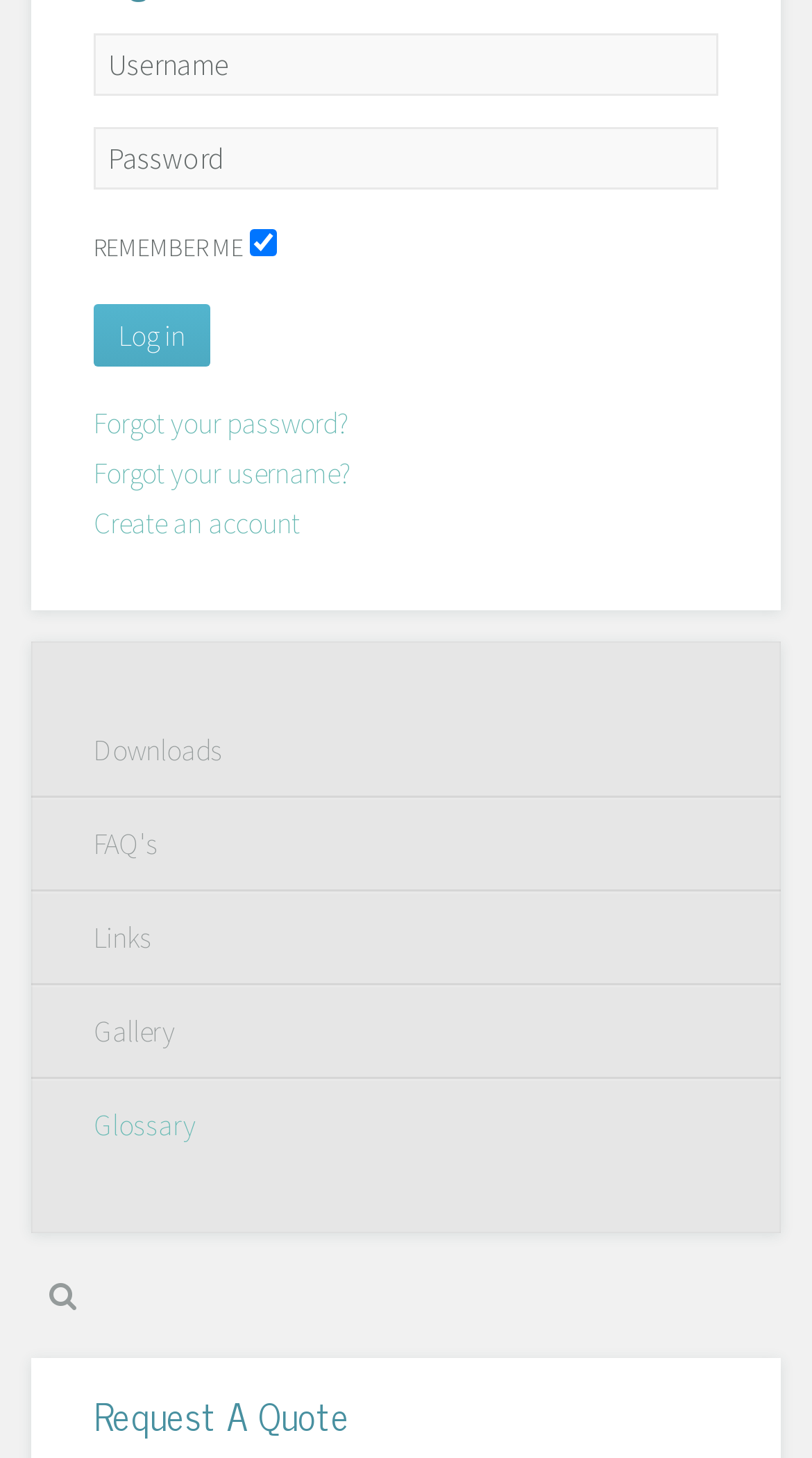What is the function of the search box?
Using the image, respond with a single word or phrase.

To search